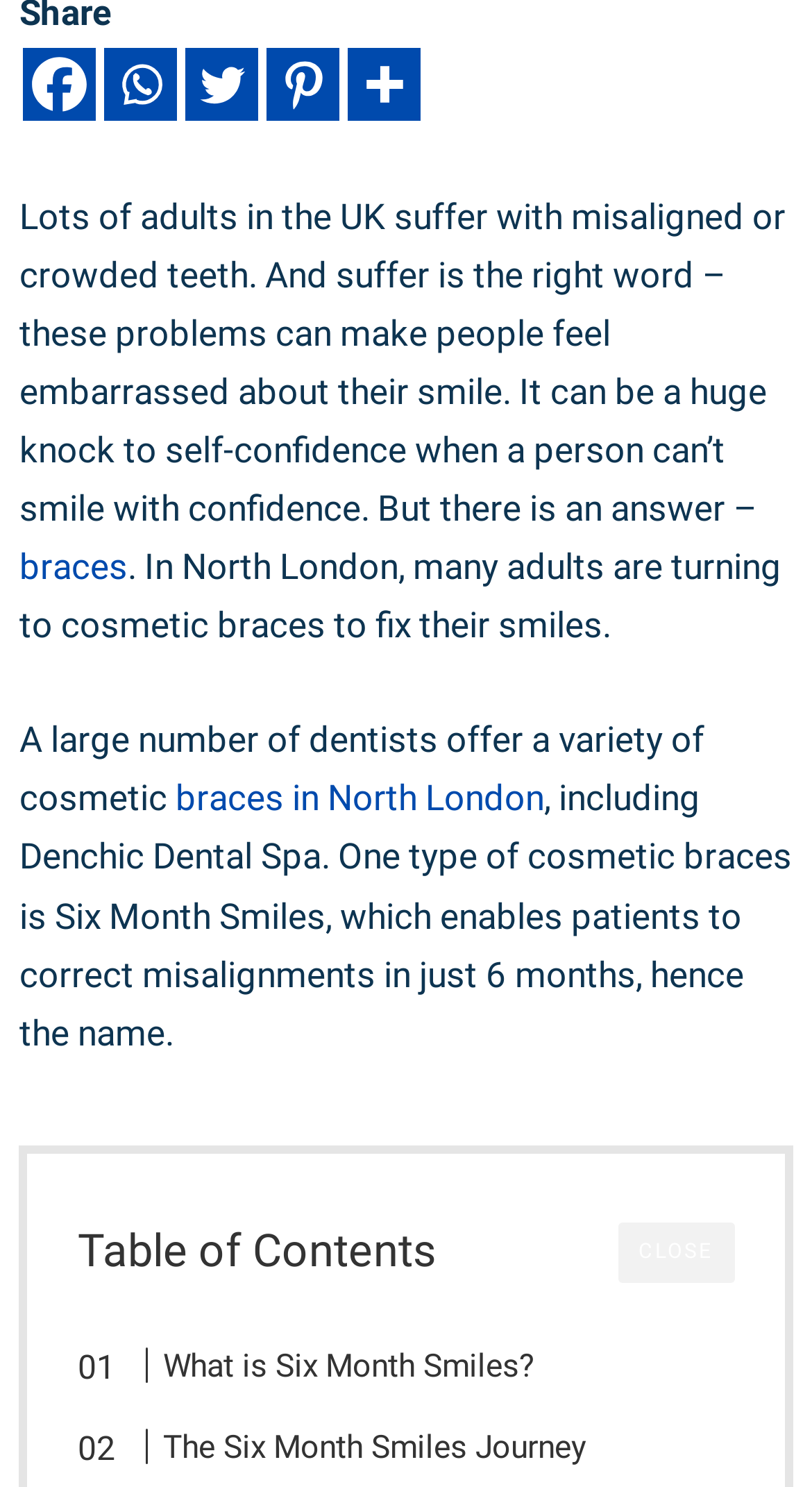What is the name of the dental spa mentioned in the webpage?
Give a comprehensive and detailed explanation for the question.

The name of the dental spa mentioned in the webpage is Denchic Dental Spa. This can be inferred from the text content of the webpage, which mentions that Denchic Dental Spa is one of the dentists that offer cosmetic braces, including Six Month Smiles.